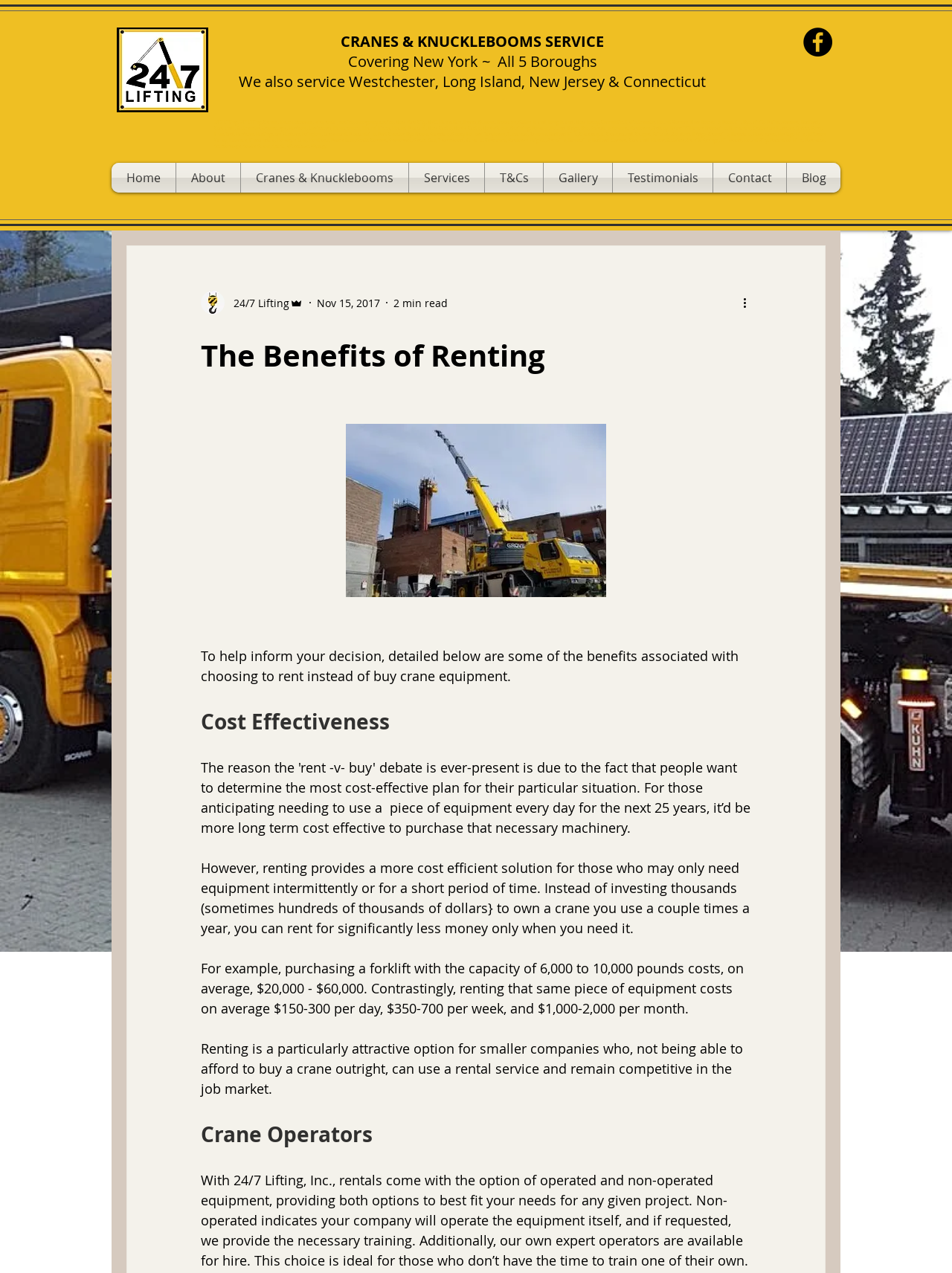Please mark the clickable region by giving the bounding box coordinates needed to complete this instruction: "Go to the Home page".

[0.117, 0.128, 0.184, 0.151]